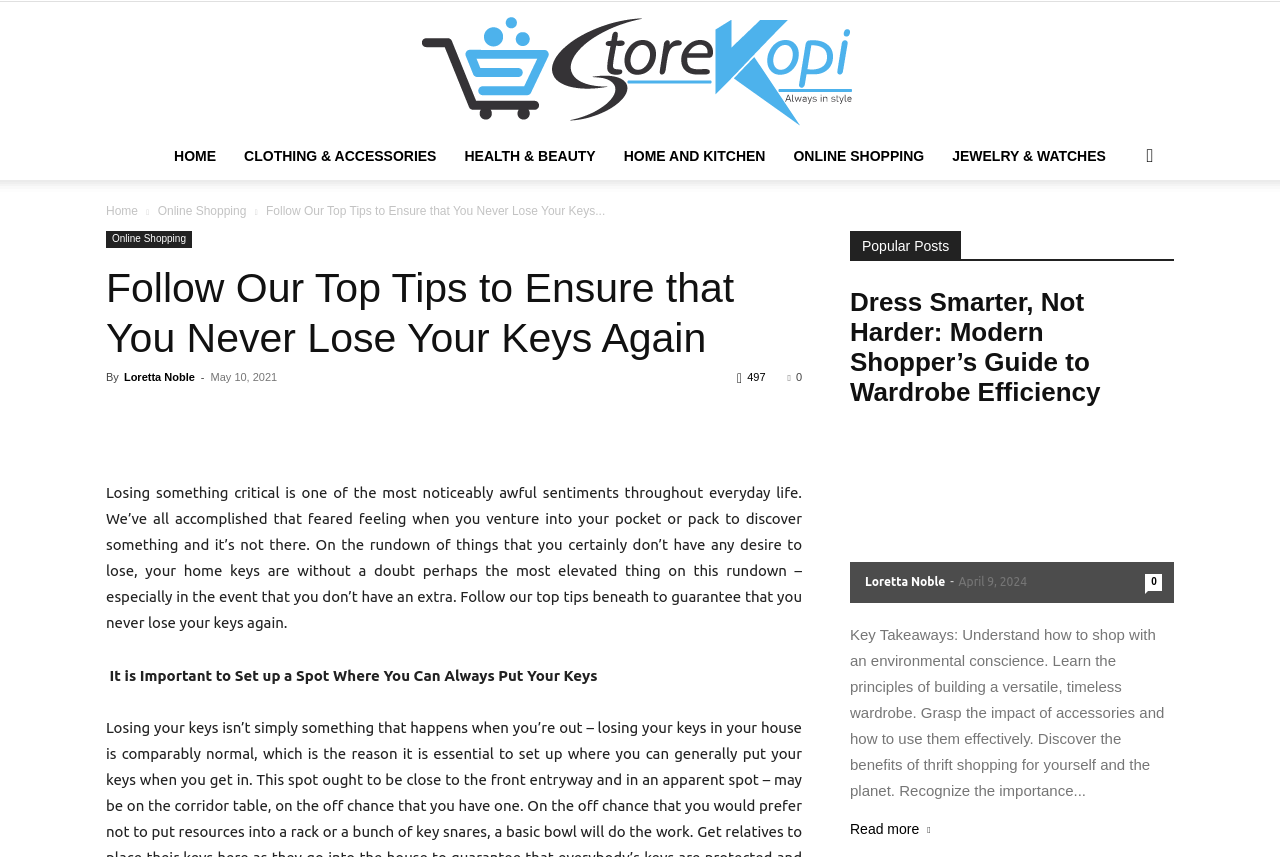What is the purpose of setting up a spot for keys?
Please respond to the question with as much detail as possible.

I found the purpose of setting up a spot for keys by reading the text 'Losing your keys isn’t simply something that happens when you’re out – losing your keys in your house is comparably normal, which is the reason it is essential to set up where you can generally put your keys when you get in.' which is located in the article.